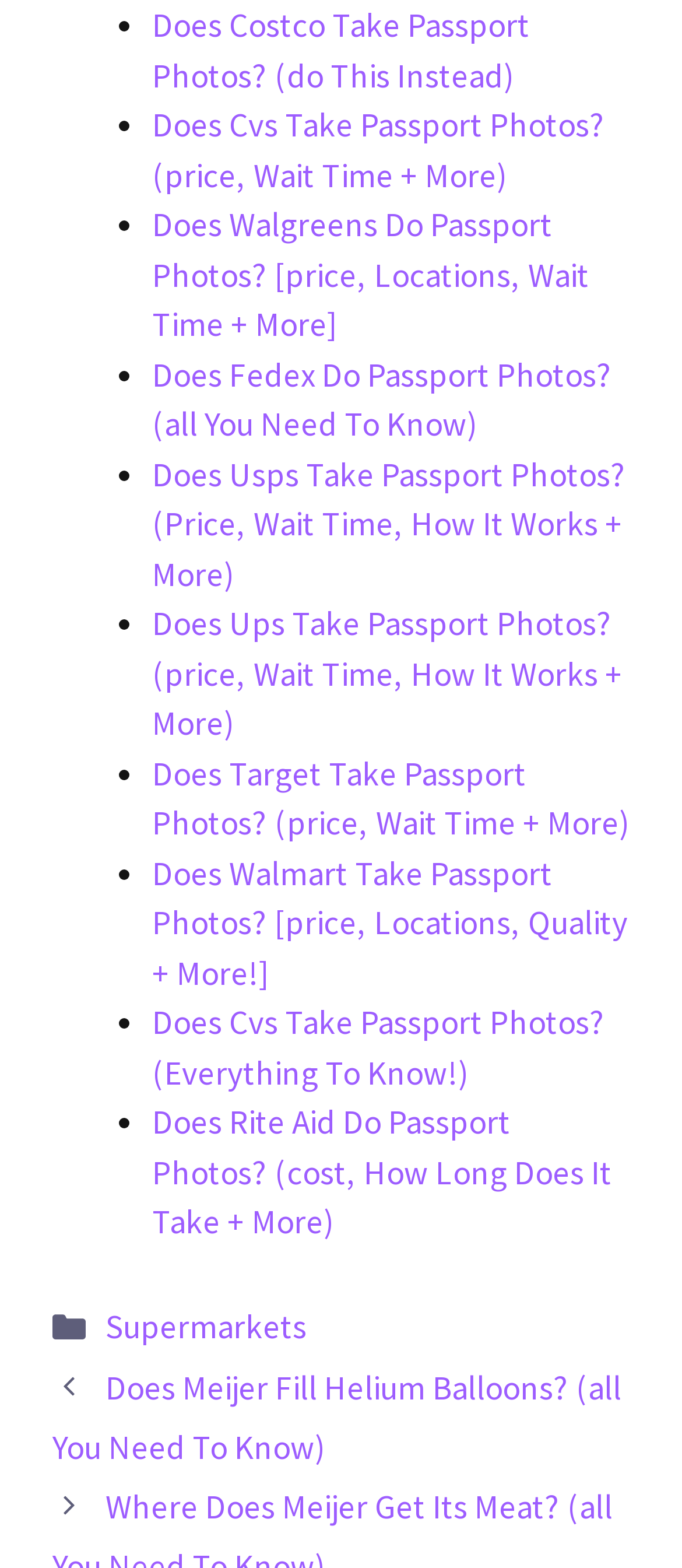Find the bounding box coordinates of the clickable area that will achieve the following instruction: "Click on 'Previous'".

[0.077, 0.871, 0.911, 0.936]